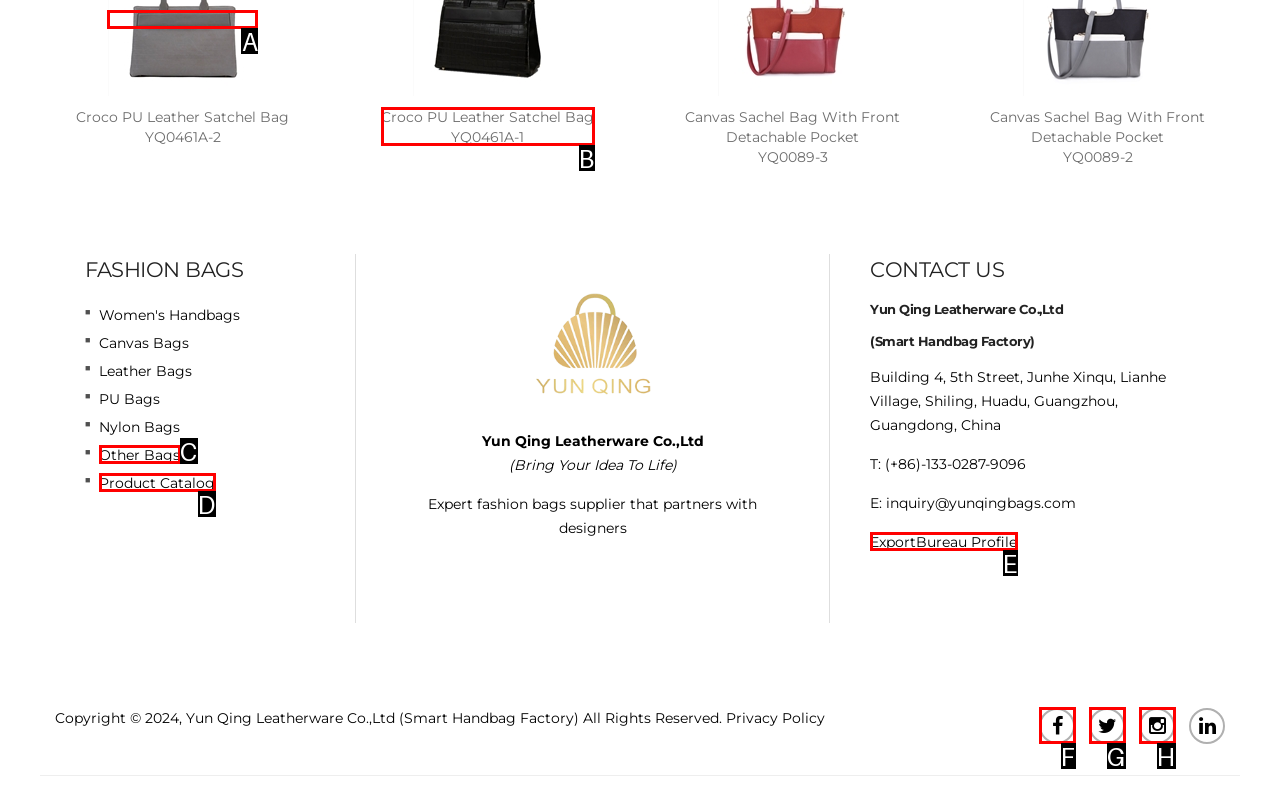Based on the description: title="Instagram", find the HTML element that matches it. Provide your answer as the letter of the chosen option.

H